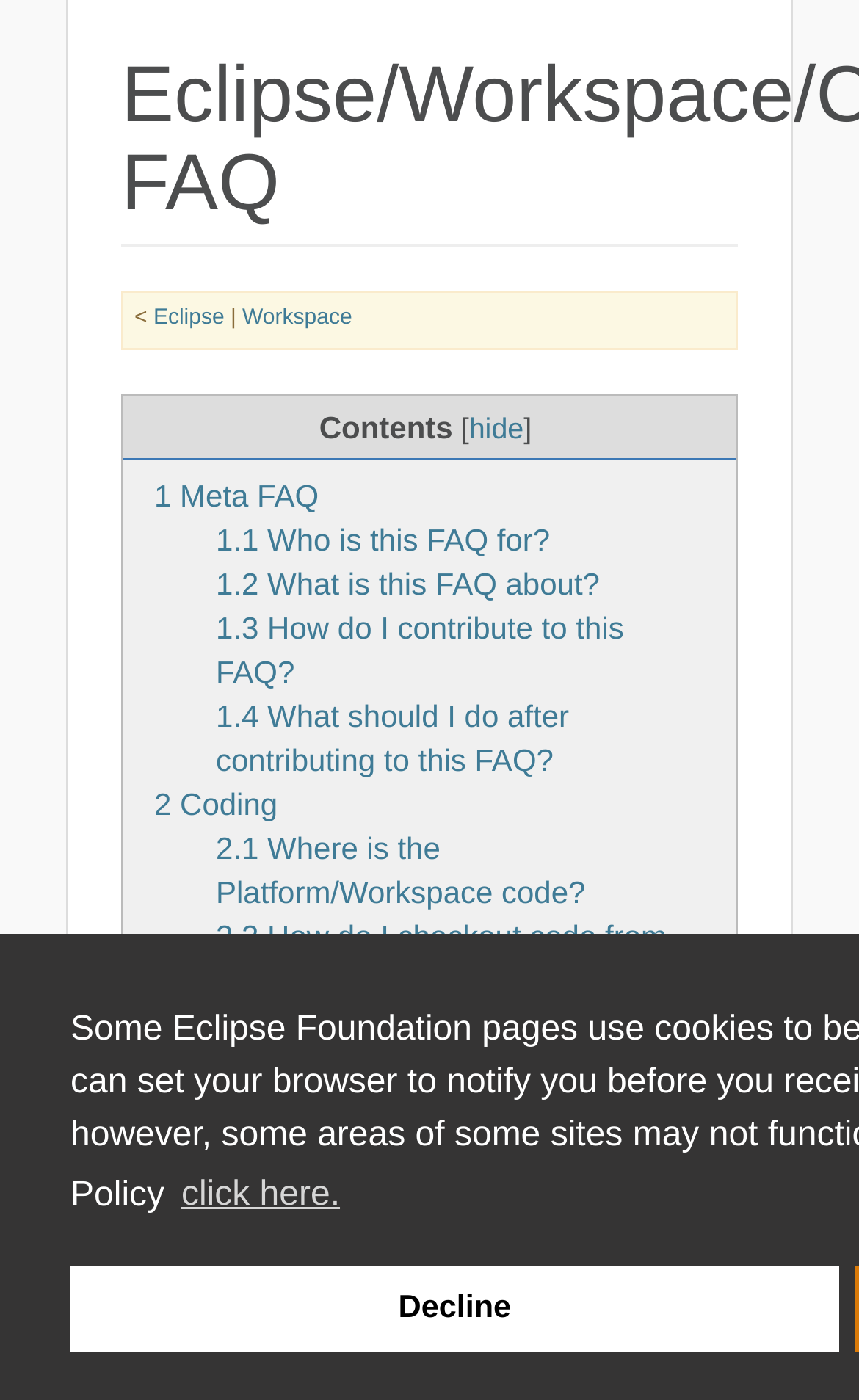Specify the bounding box coordinates for the region that must be clicked to perform the given instruction: "view contents".

[0.372, 0.292, 0.527, 0.317]